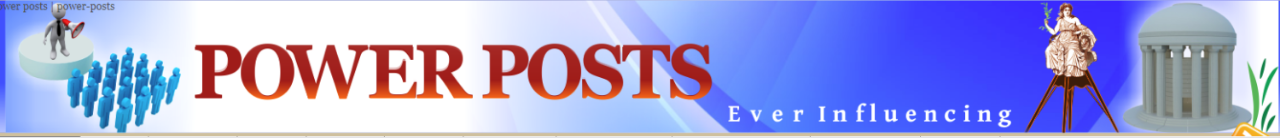What is the style of the ancient figure?
Look at the image and answer with only one word or phrase.

Ancient-style